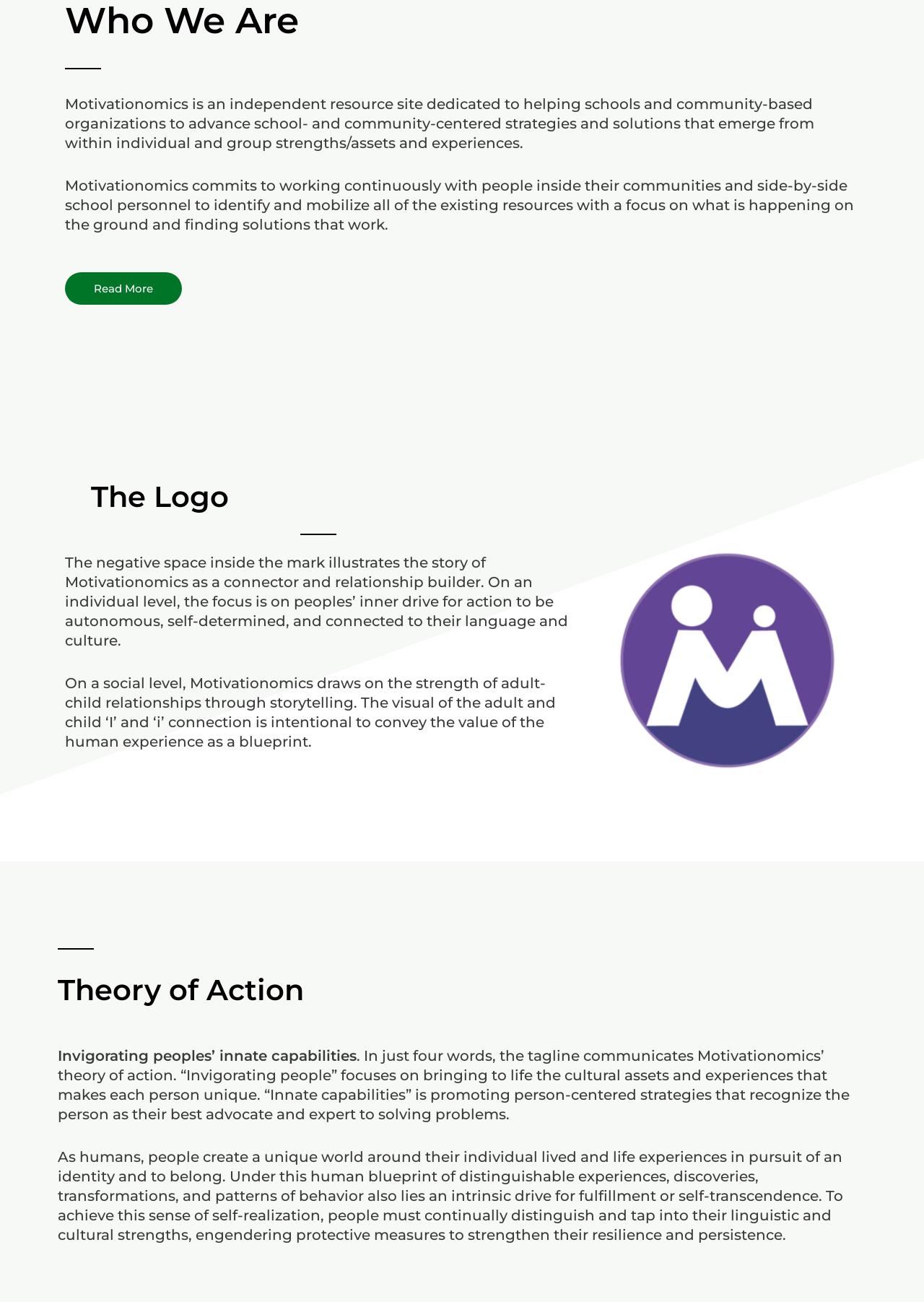What is the significance of the negative space in the Motivationomics logo?
Refer to the image and answer the question using a single word or phrase.

Illustrates story of Motivationomics